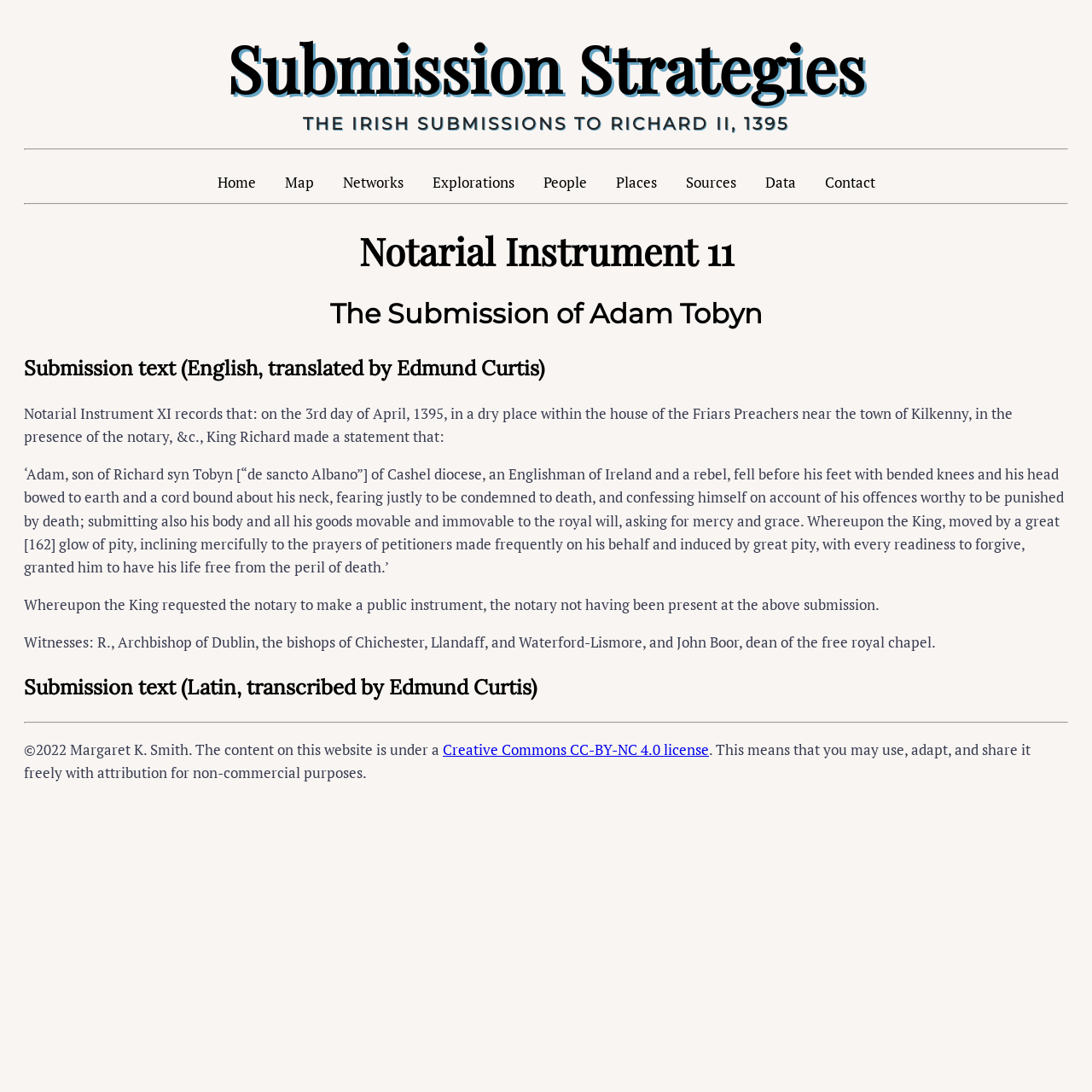Identify the bounding box coordinates of the region that needs to be clicked to carry out this instruction: "Check the copyright information". Provide these coordinates as four float numbers ranging from 0 to 1, i.e., [left, top, right, bottom].

[0.022, 0.677, 0.405, 0.695]